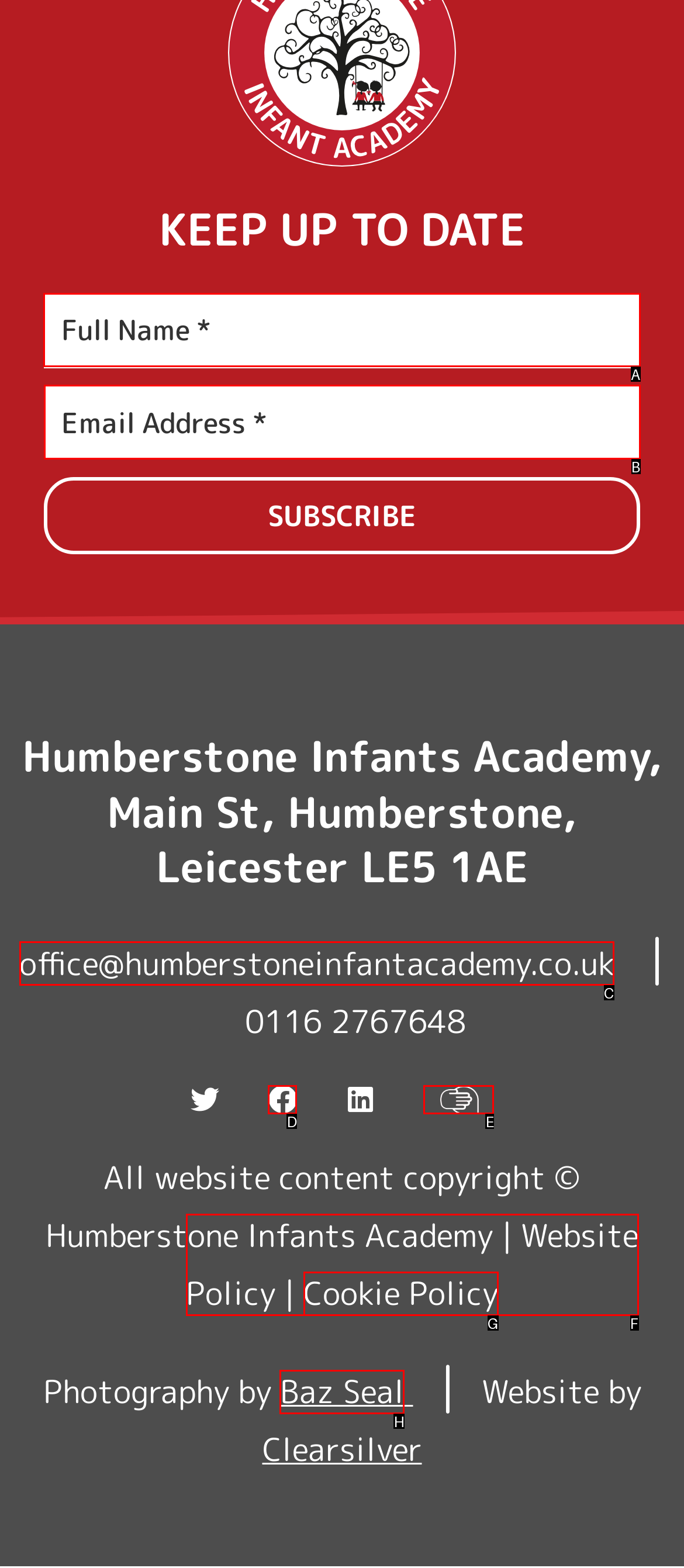Point out the HTML element I should click to achieve the following: Enter full name Reply with the letter of the selected element.

A